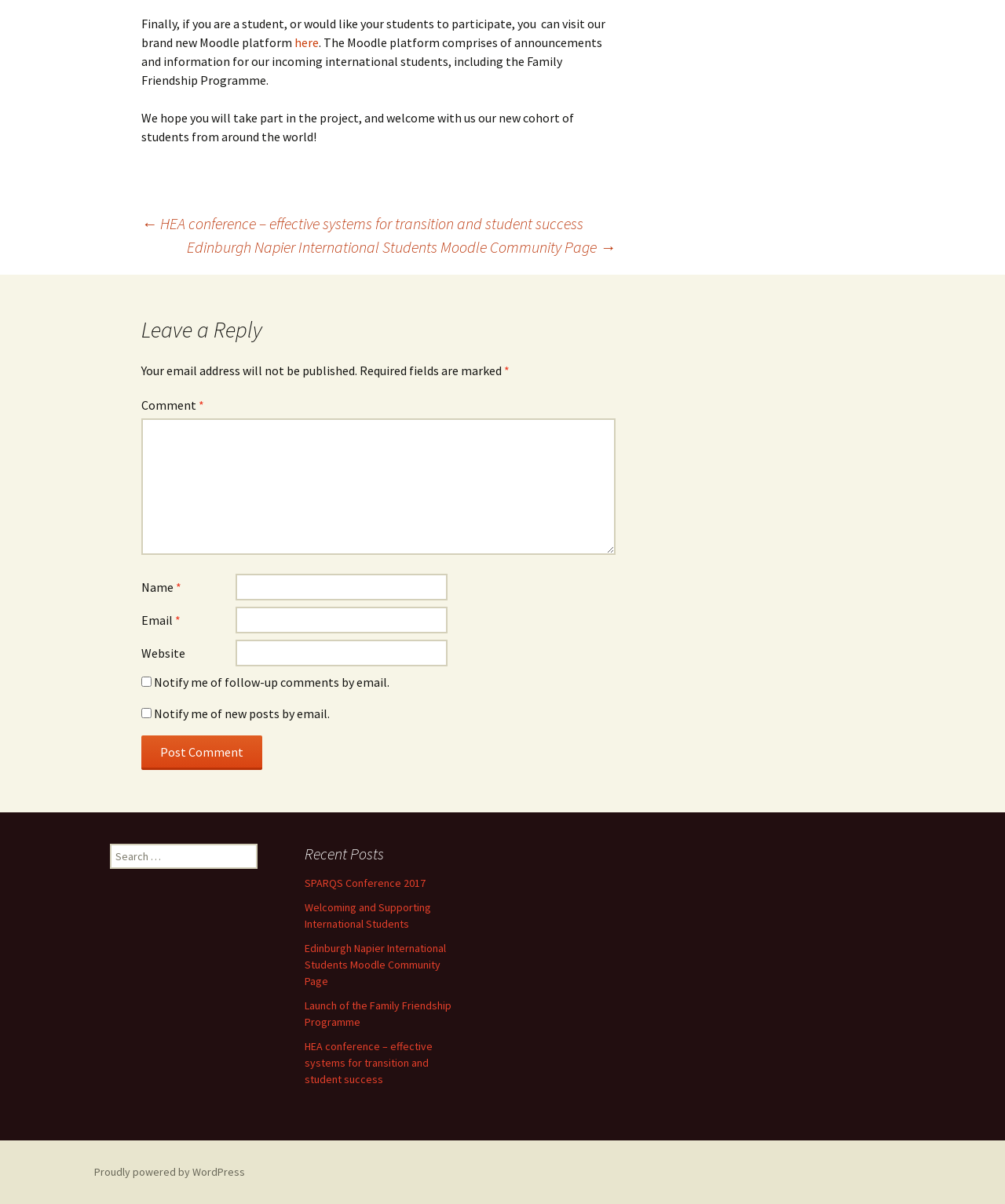Please provide a comprehensive answer to the question below using the information from the image: What is required to leave a reply?

The webpage has a comment section with fields for name, email, and comment, all of which are marked as required. This indicates that users must provide this information to leave a reply.